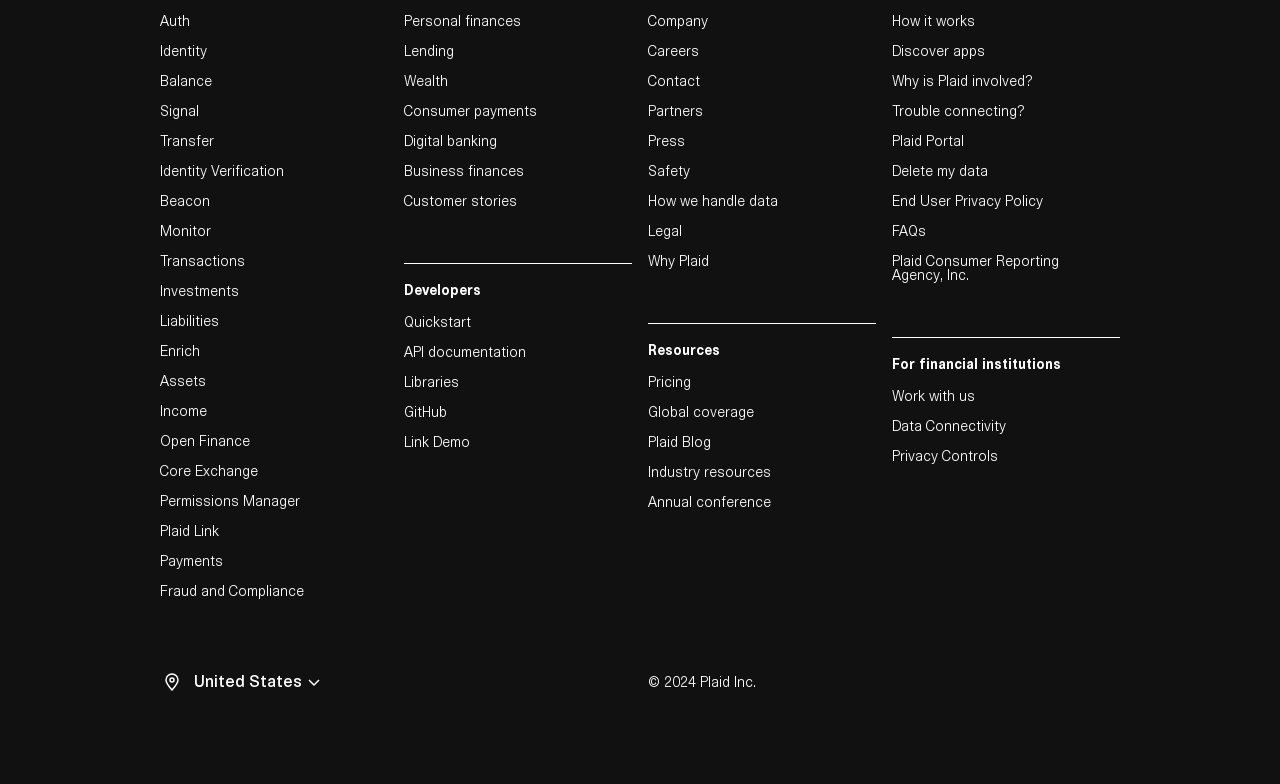Locate the bounding box of the user interface element based on this description: "Fraud and Compliance".

[0.125, 0.735, 0.303, 0.773]